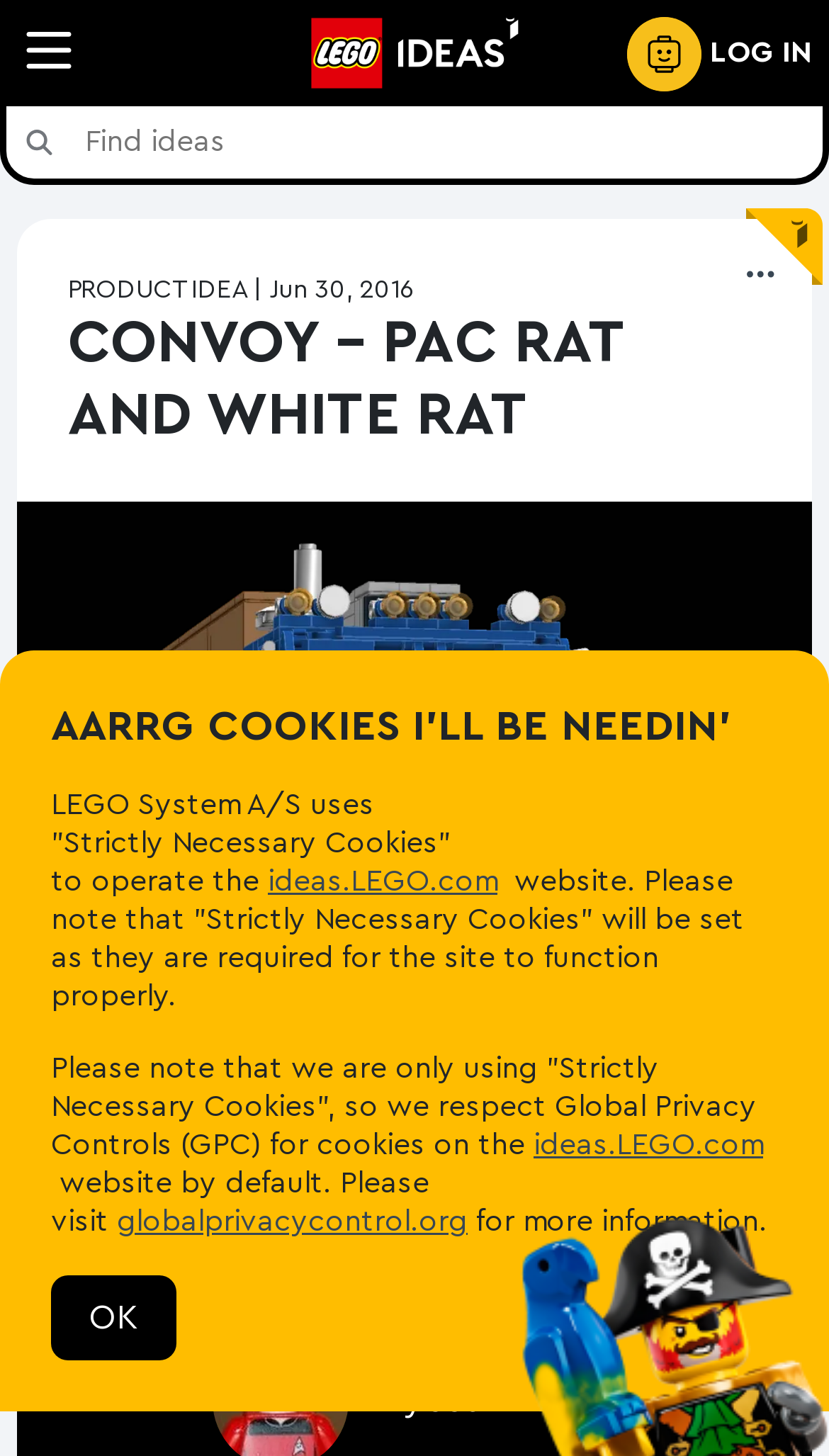Please reply to the following question with a single word or a short phrase:
What is the name of the LEGO model truck?

Pac Rat and White Rat